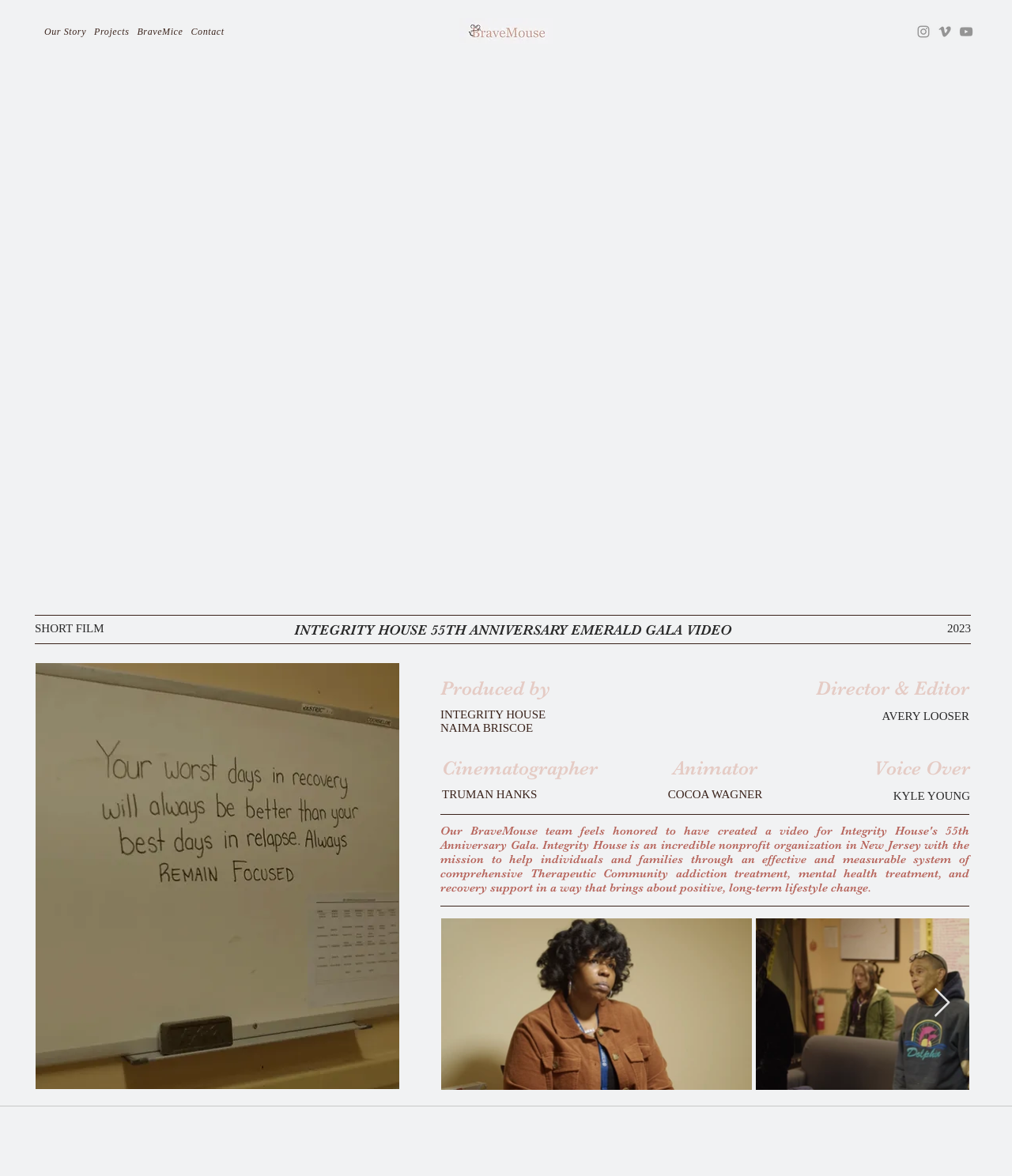Find the bounding box of the element with the following description: "Our Story". The coordinates must be four float numbers between 0 and 1, formatted as [left, top, right, bottom].

[0.04, 0.015, 0.089, 0.039]